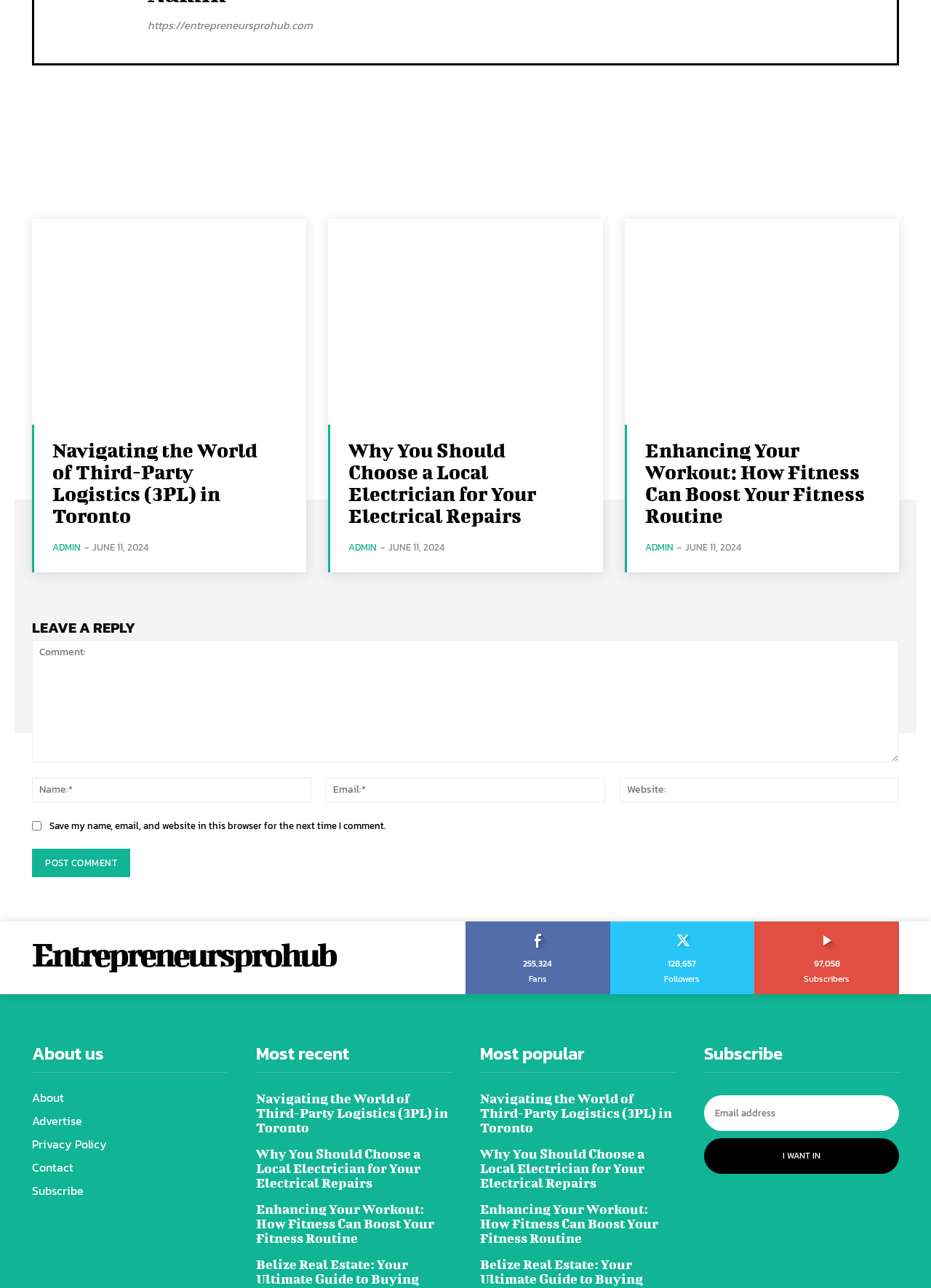Provide a brief response to the question below using one word or phrase:
What is the purpose of the textbox at the bottom of the webpage?

To subscribe